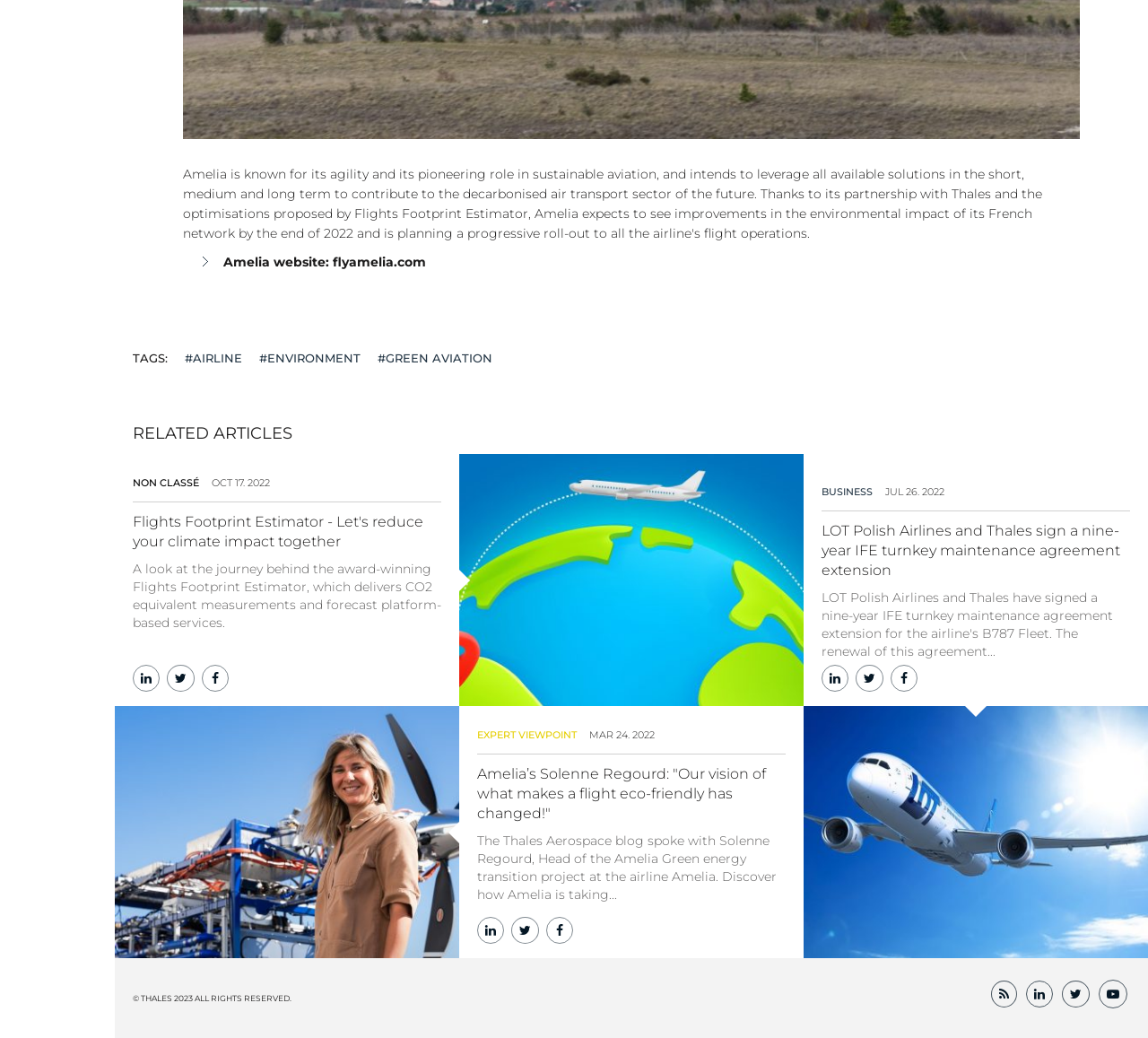What is the topic of the first article?
Answer the question with a thorough and detailed explanation.

The topic of the first article is Flights Footprint Estimator, which is mentioned in the heading element 'Flights Footprint Estimator - Let's reduce your climate impact together' with bounding box coordinates [0.116, 0.493, 0.384, 0.531].